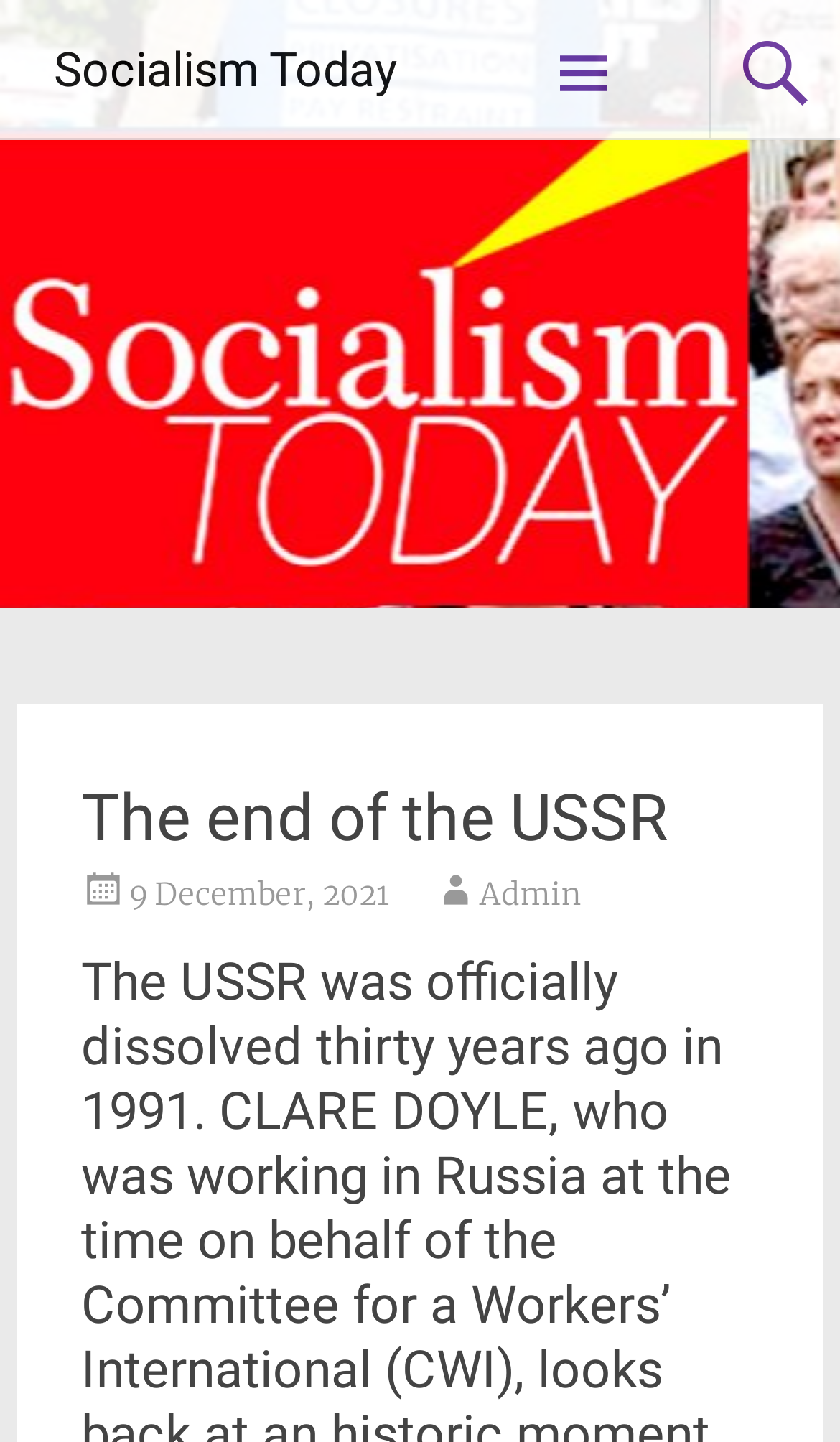Identify and extract the heading text of the webpage.

The end of the USSR